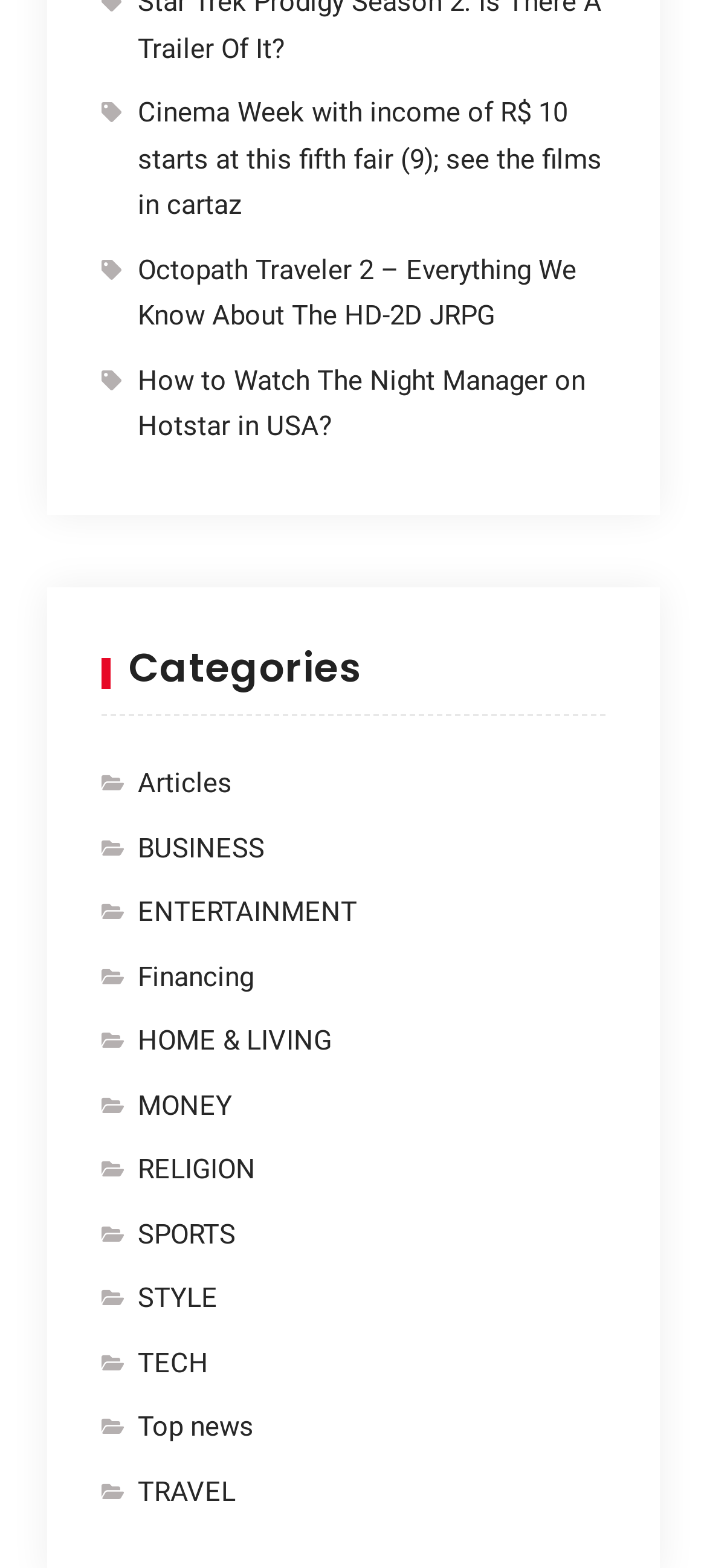Given the element description: "Articles", predict the bounding box coordinates of this UI element. The coordinates must be four float numbers between 0 and 1, given as [left, top, right, bottom].

[0.194, 0.486, 0.724, 0.515]